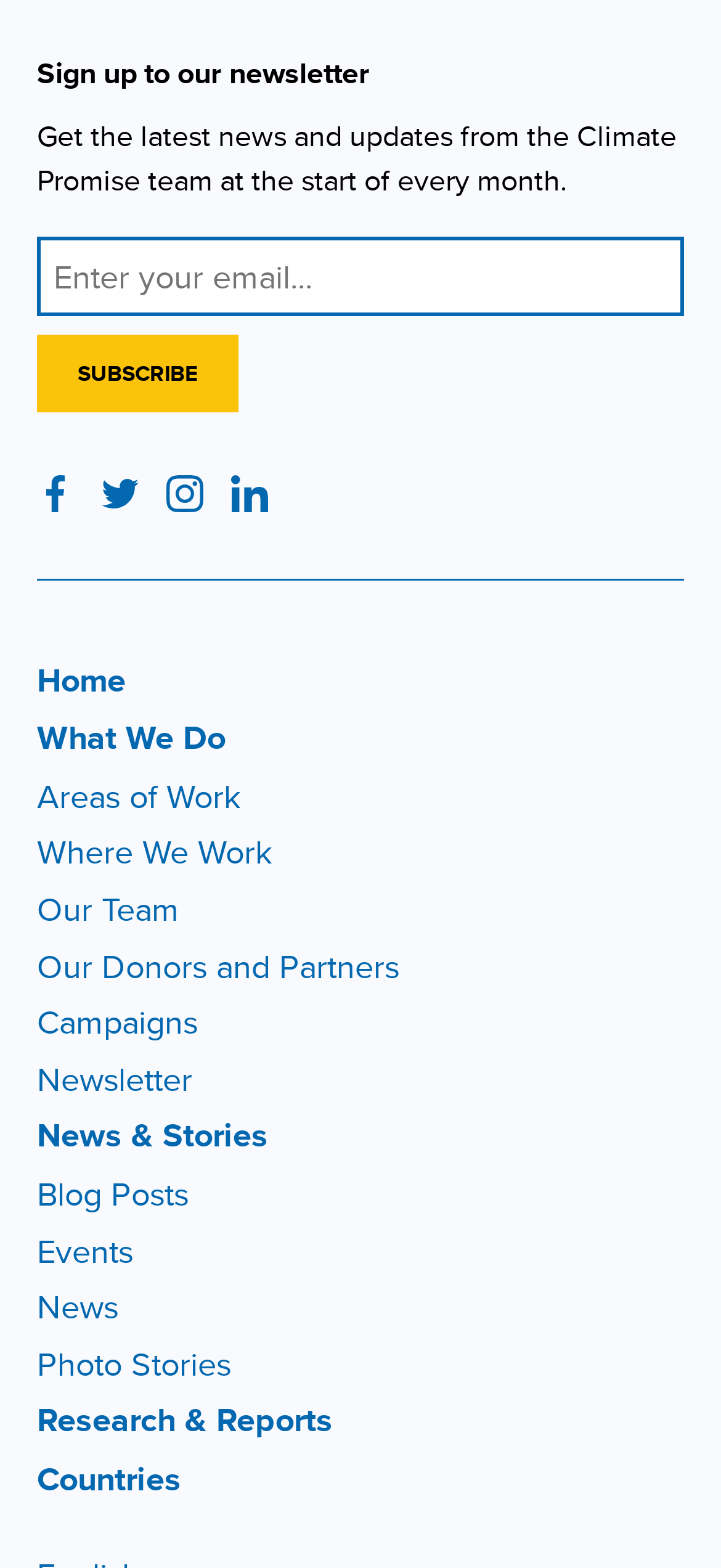Determine the bounding box coordinates of the clickable element necessary to fulfill the instruction: "Go to Home page". Provide the coordinates as four float numbers within the 0 to 1 range, i.e., [left, top, right, bottom].

[0.051, 0.418, 0.174, 0.449]